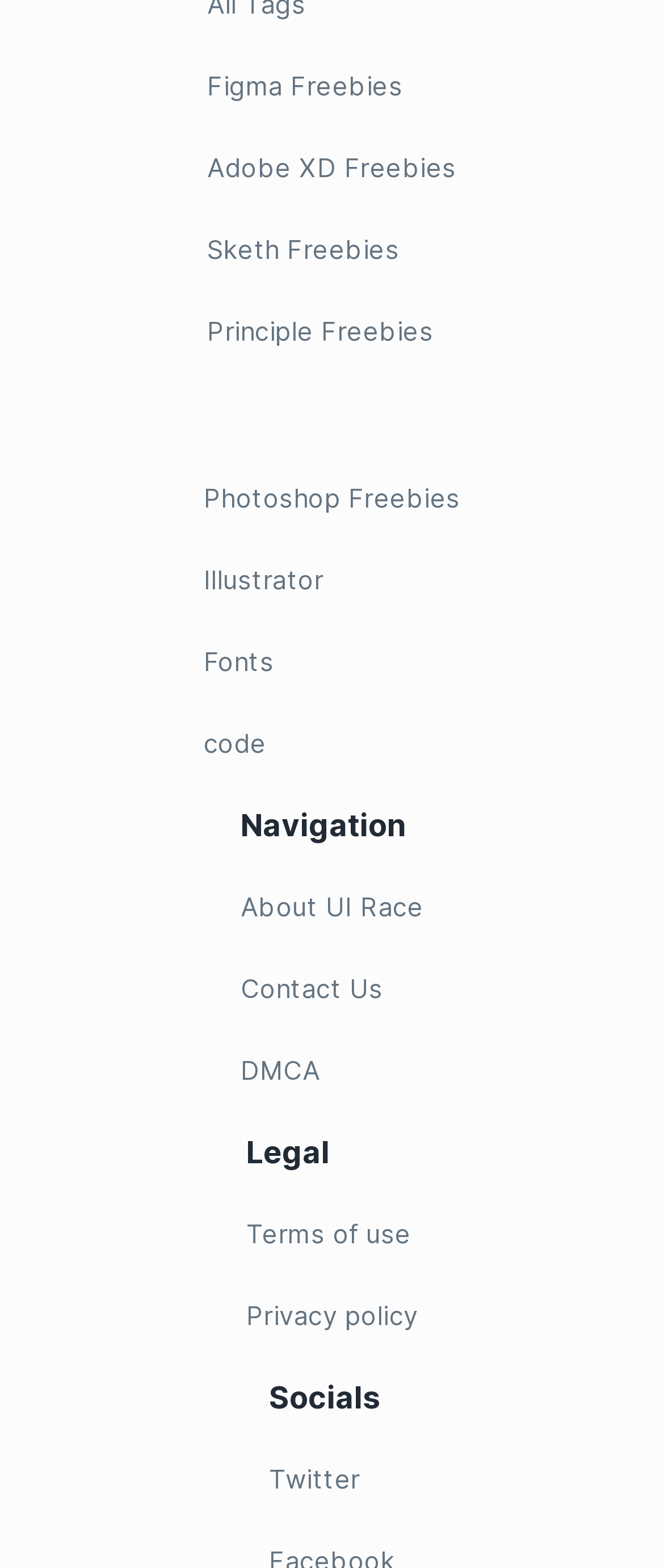Provide the bounding box coordinates for the area that should be clicked to complete the instruction: "Browse Figma Freebies".

[0.312, 0.04, 0.688, 0.07]